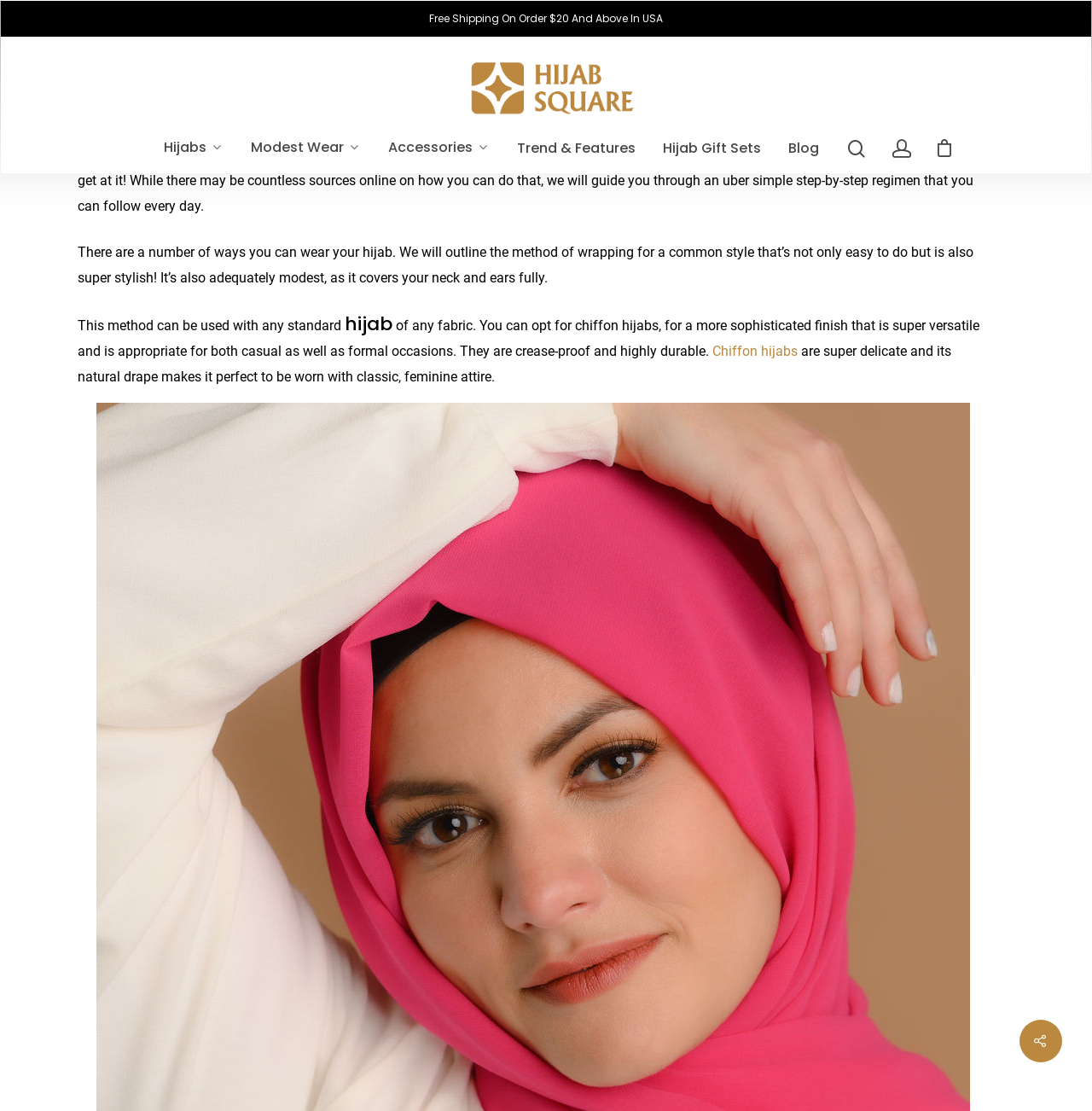Specify the bounding box coordinates of the element's region that should be clicked to achieve the following instruction: "Click on the free shipping notification". The bounding box coordinates consist of four float numbers between 0 and 1, in the format [left, top, right, bottom].

[0.393, 0.01, 0.607, 0.023]